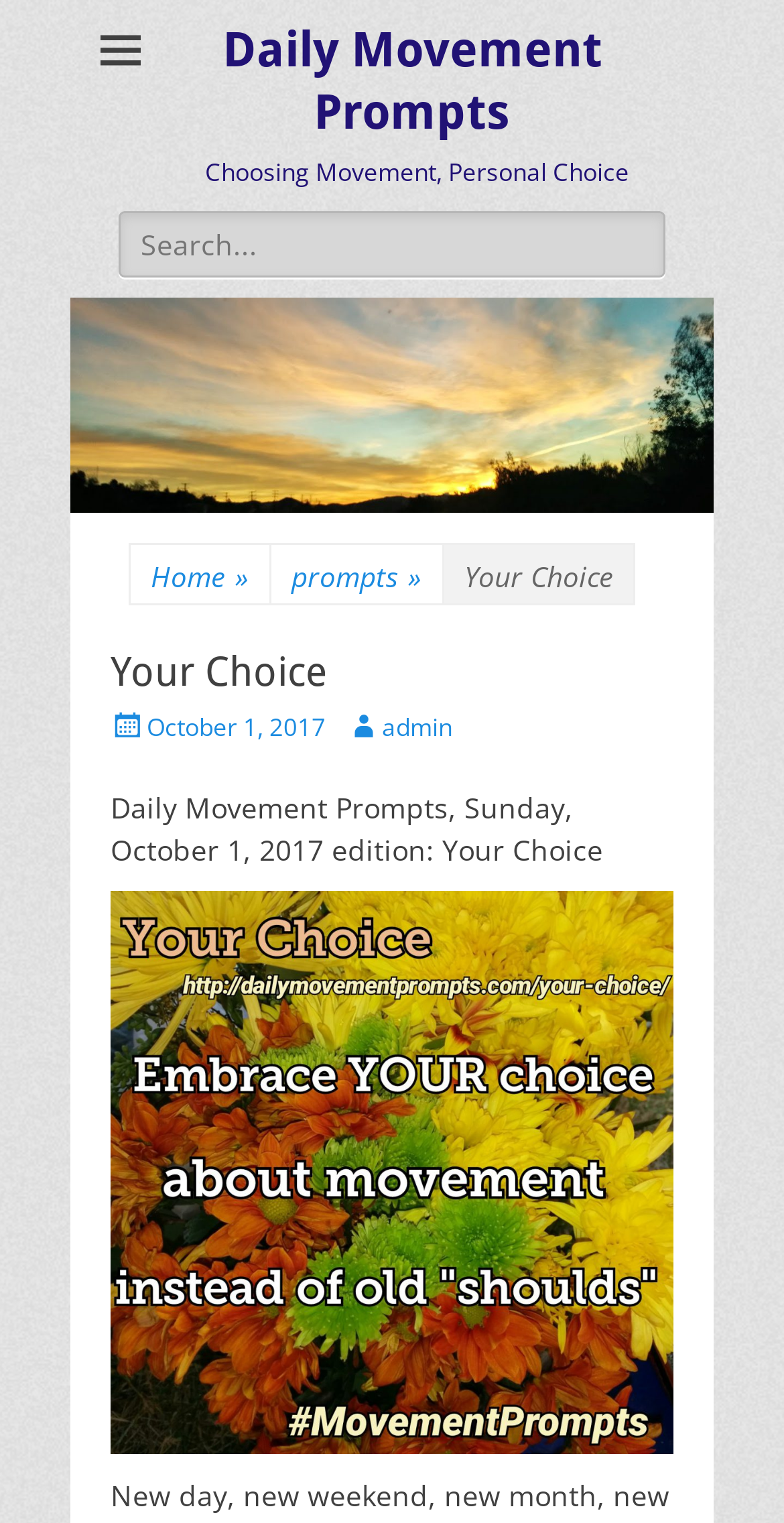What is the category of the latest article?
Look at the screenshot and respond with one word or a short phrase.

prompts